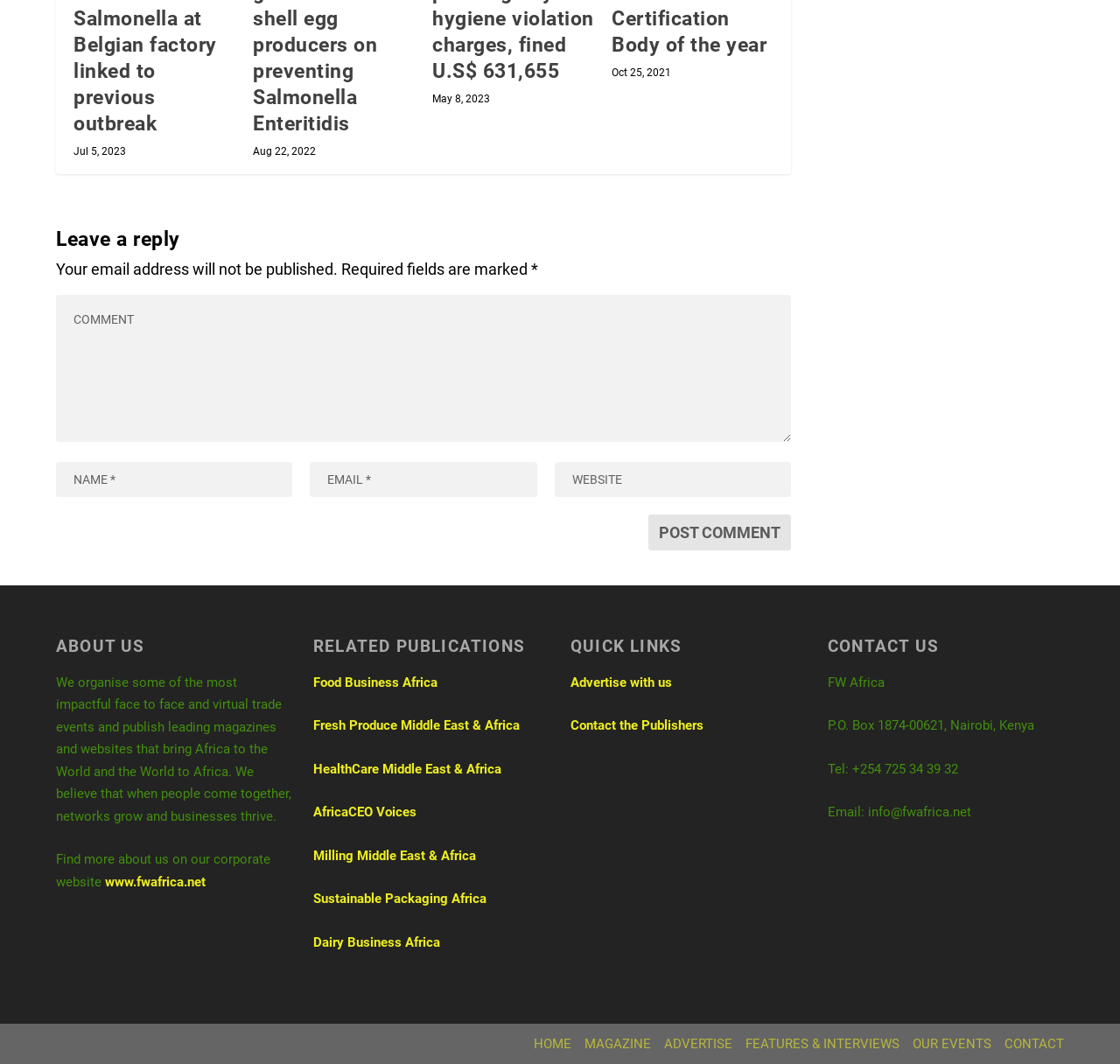Please determine the bounding box coordinates of the area that needs to be clicked to complete this task: 'Click on ENTERTAINMENT BLOG'. The coordinates must be four float numbers between 0 and 1, formatted as [left, top, right, bottom].

None